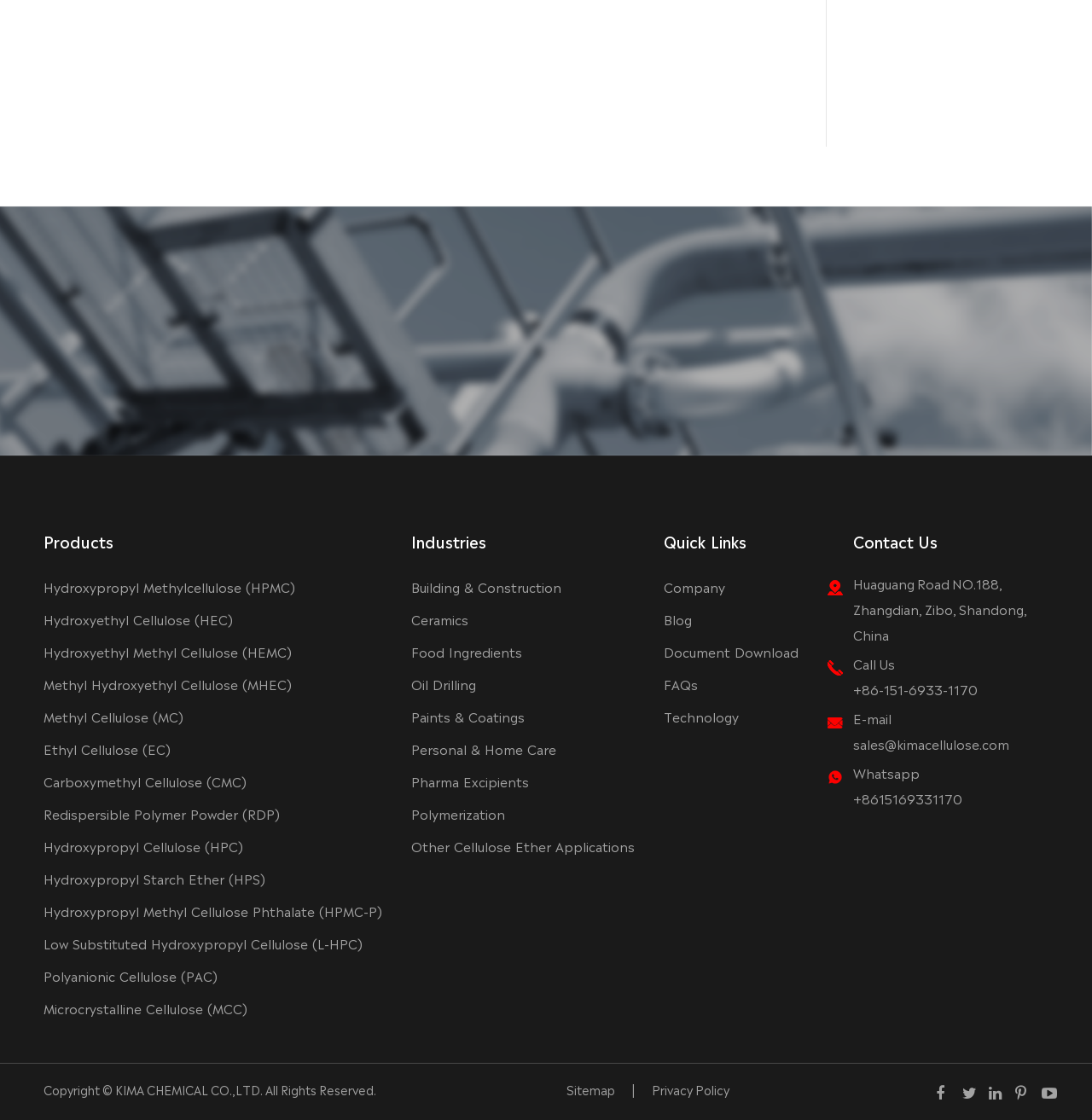Can you specify the bounding box coordinates for the region that should be clicked to fulfill this instruction: "Call +86-151-6933-1170".

[0.781, 0.604, 0.96, 0.627]